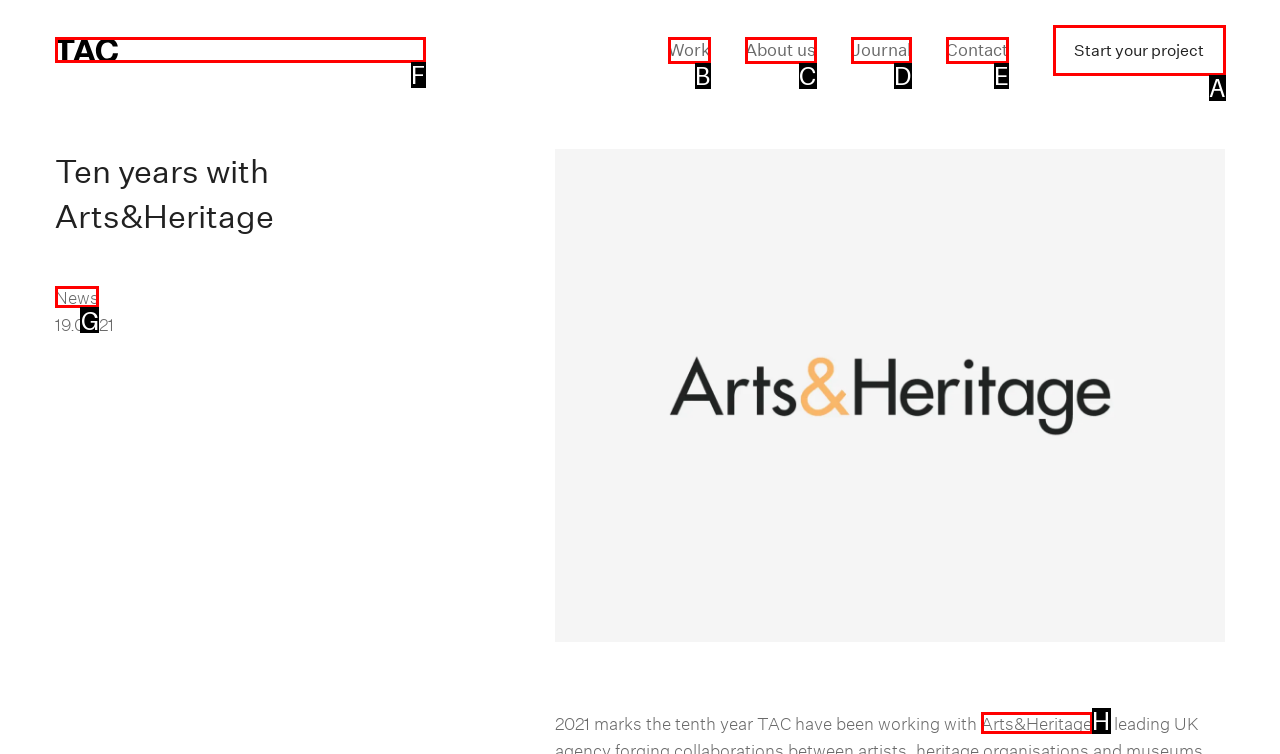Select the correct UI element to click for this task: Read the News.
Answer using the letter from the provided options.

G